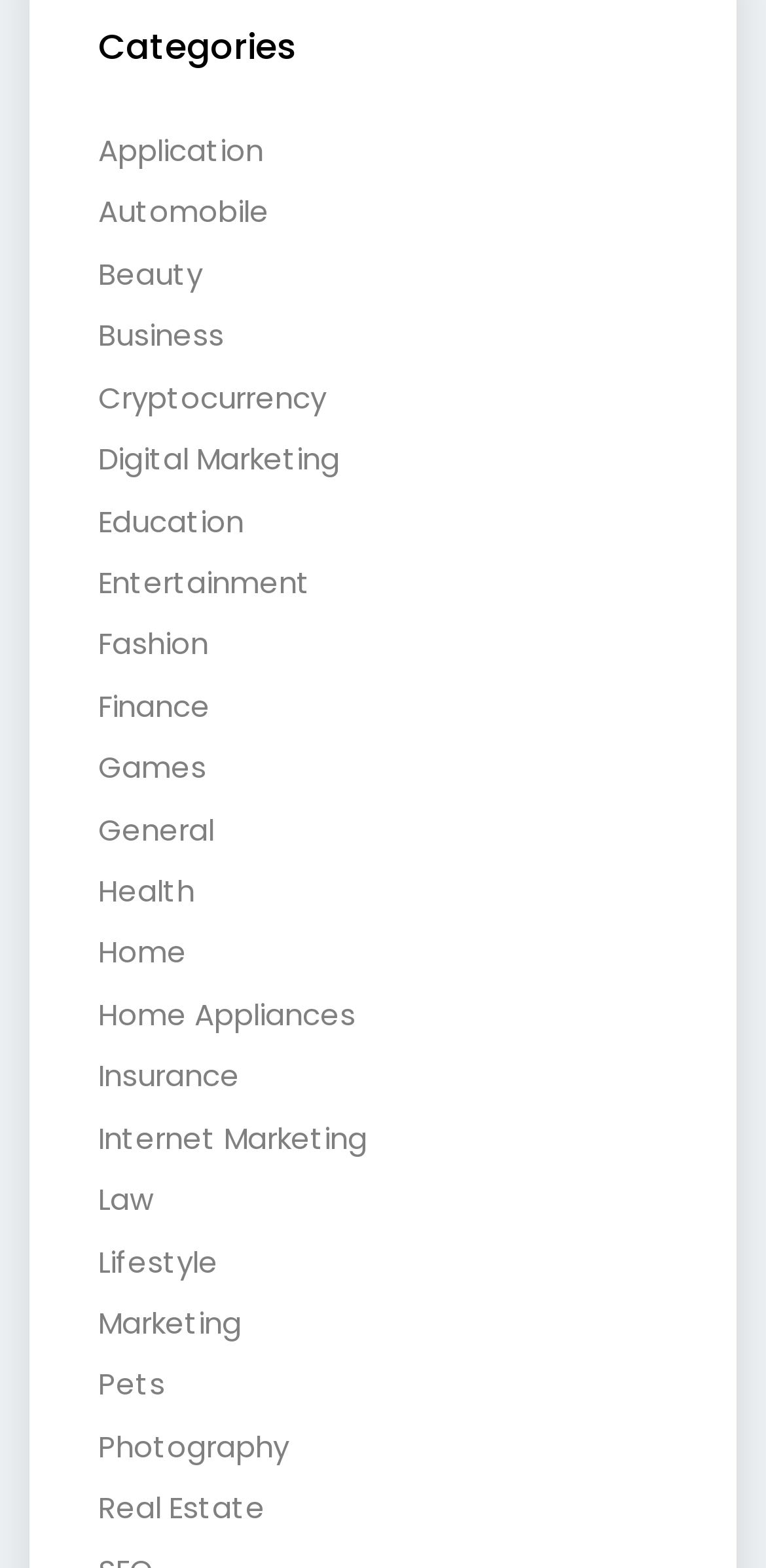Show the bounding box coordinates for the HTML element as described: "Home Appliances".

[0.128, 0.634, 0.464, 0.66]